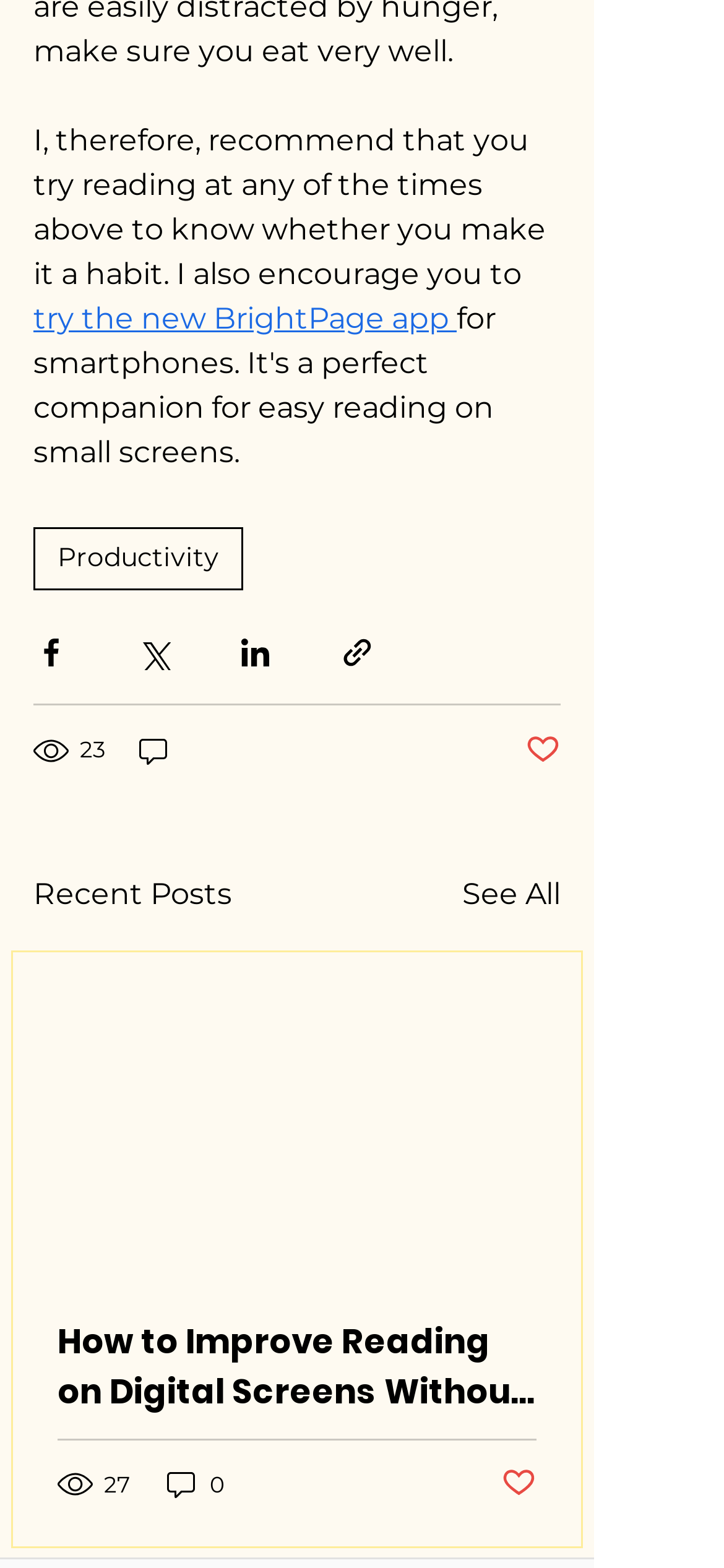Please determine the bounding box coordinates of the element to click on in order to accomplish the following task: "Share via Facebook". Ensure the coordinates are four float numbers ranging from 0 to 1, i.e., [left, top, right, bottom].

[0.046, 0.405, 0.095, 0.427]